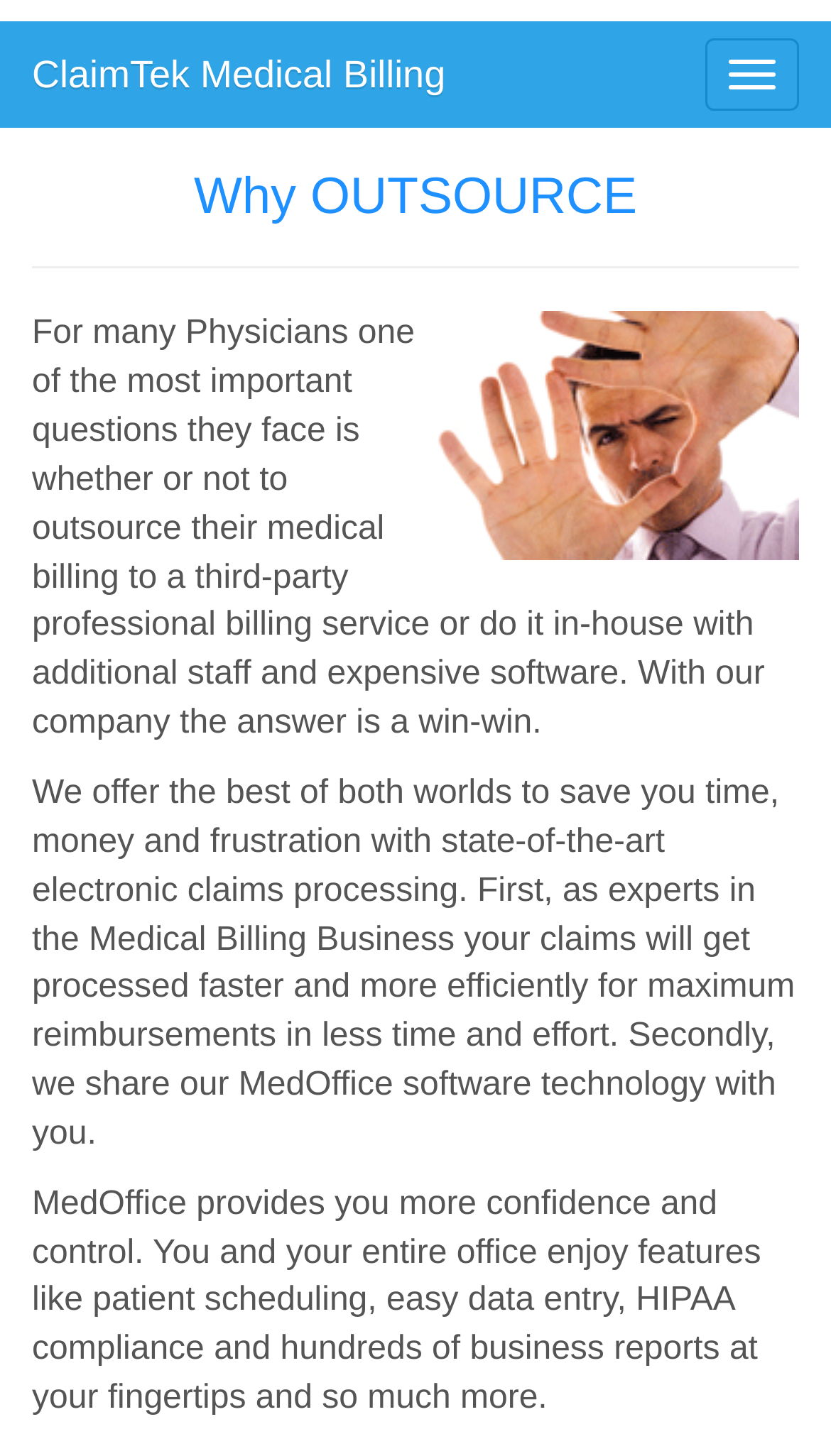Extract the bounding box for the UI element that matches this description: "ClaimTek Medical Billing".

[0.0, 0.015, 0.575, 0.088]